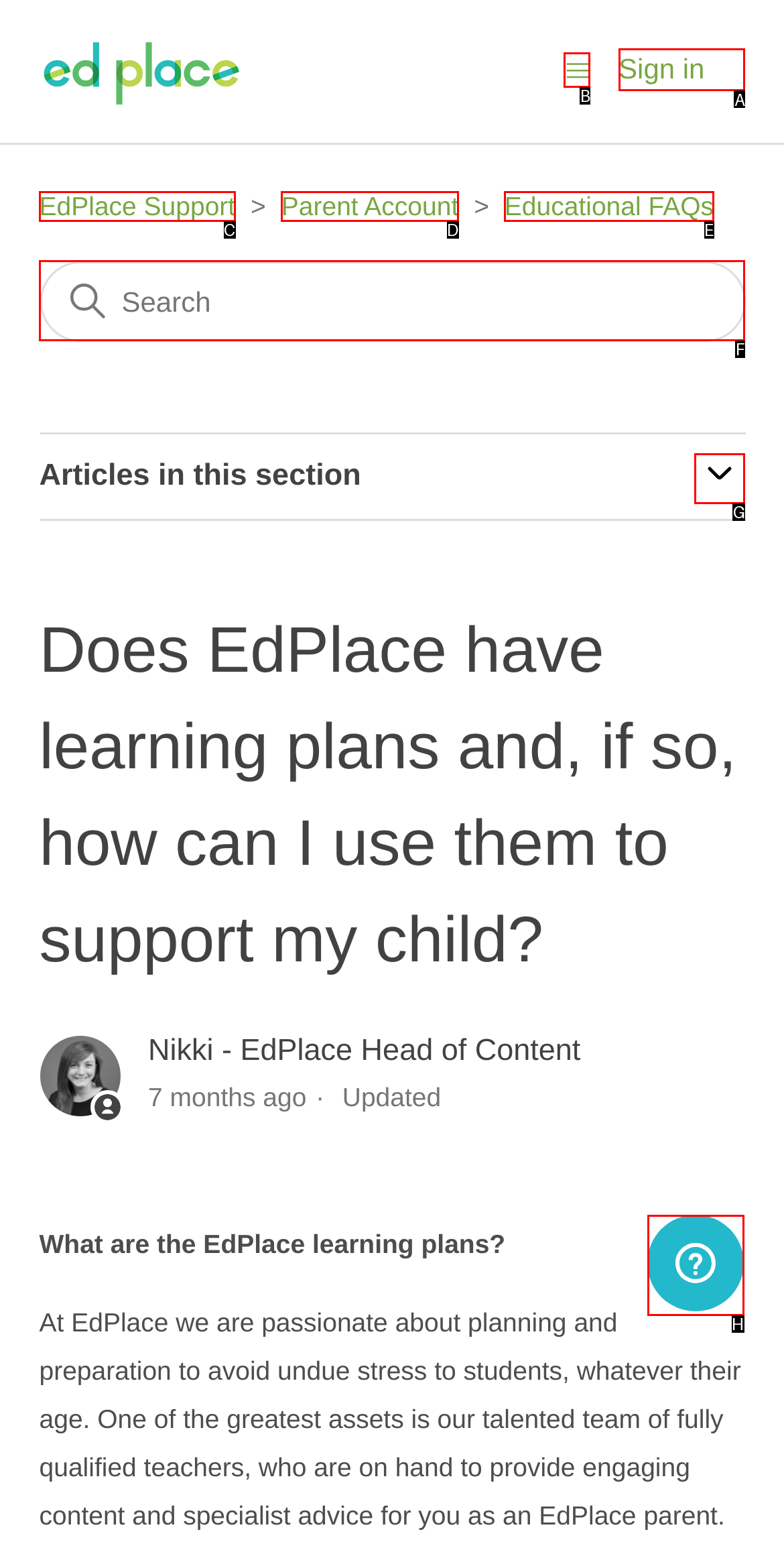Identify the UI element that corresponds to this description: aria-label="Search" name="query" placeholder="Search"
Respond with the letter of the correct option.

F